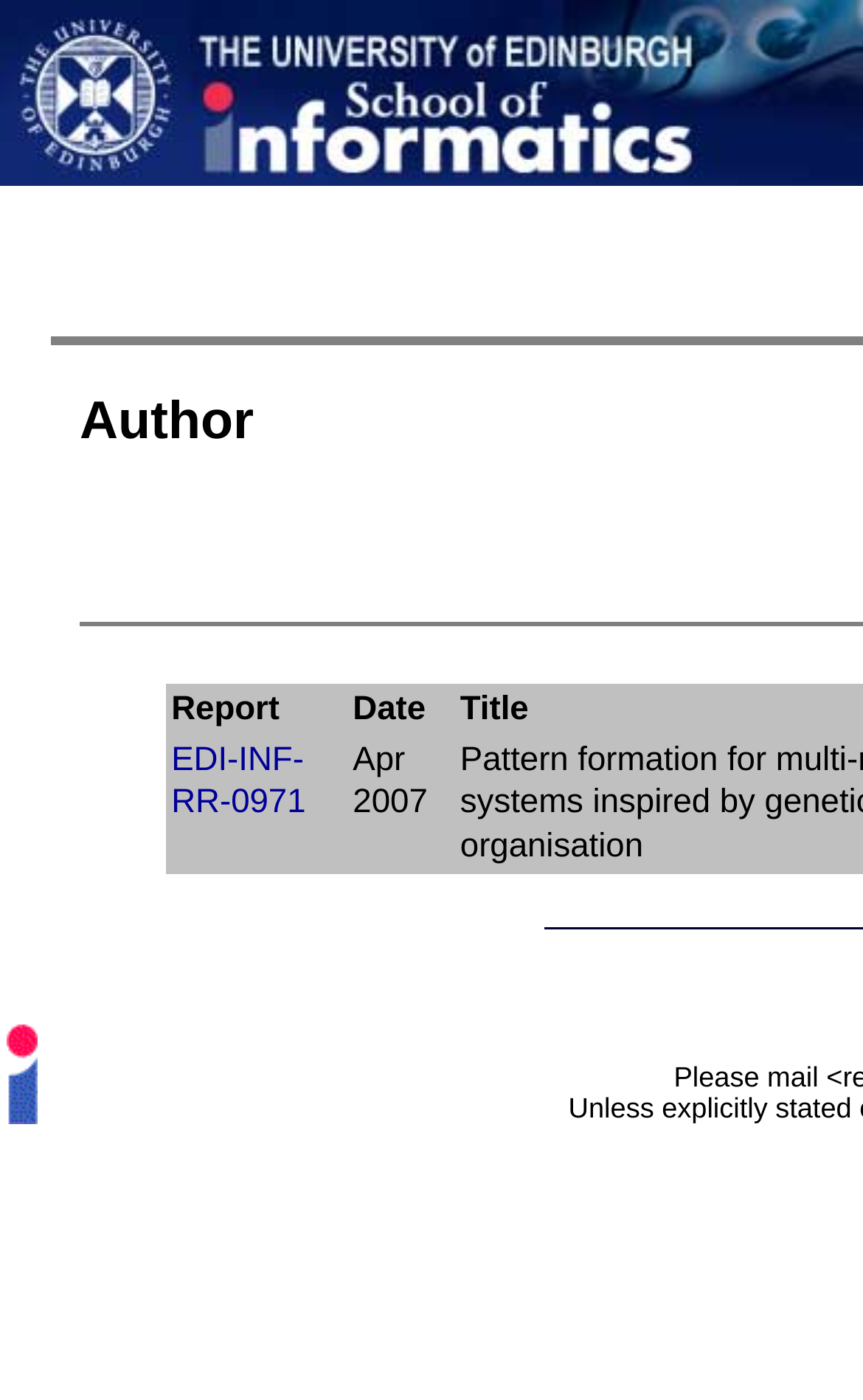What is the report number?
Use the information from the image to give a detailed answer to the question.

The report number can be found in the first grid cell of the table, which is linked to a specific report. The text 'EDI-INF-RR-0971' is displayed in this cell.